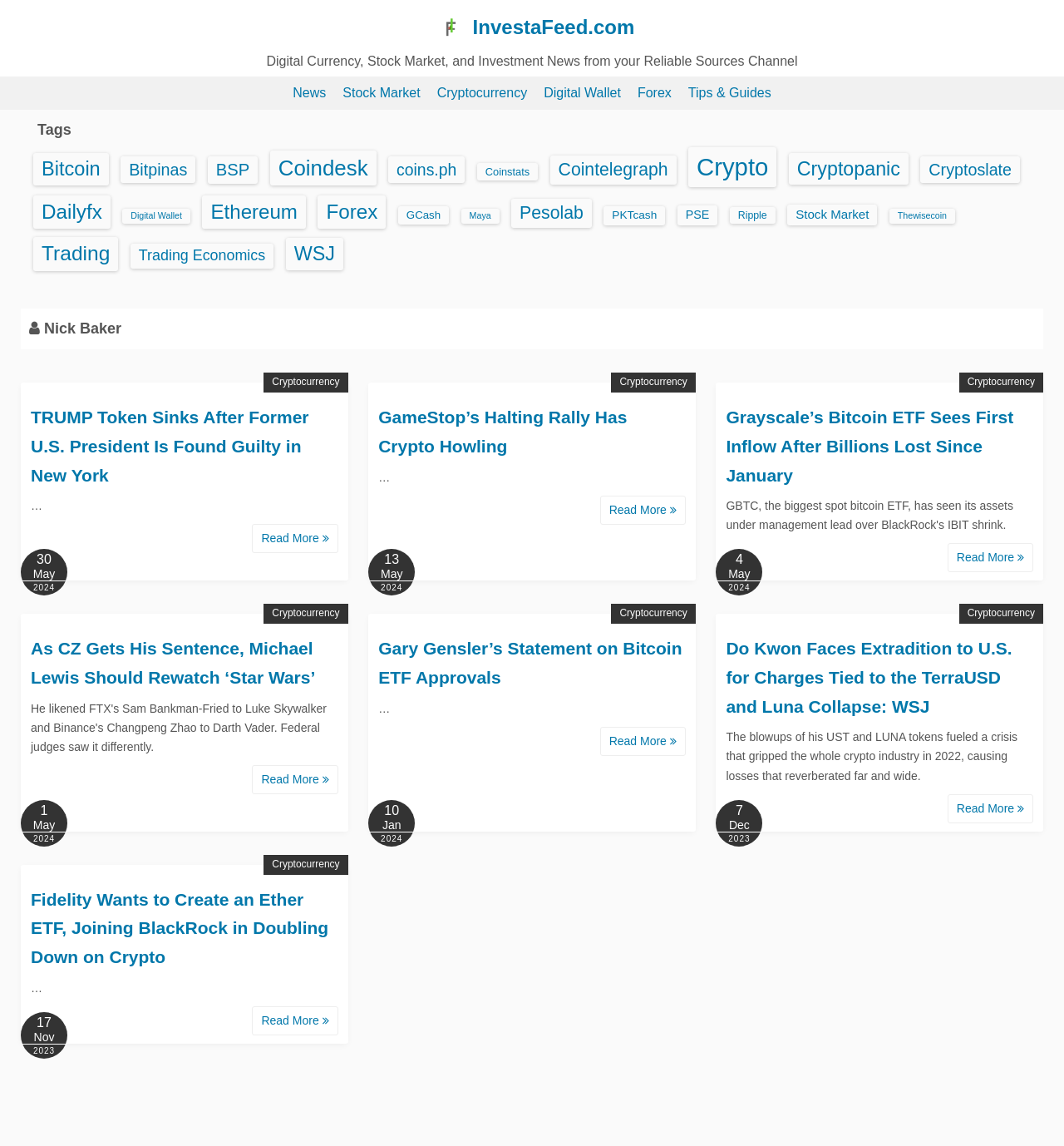Provide the bounding box for the UI element matching this description: "Tips & Guides".

[0.647, 0.075, 0.725, 0.087]